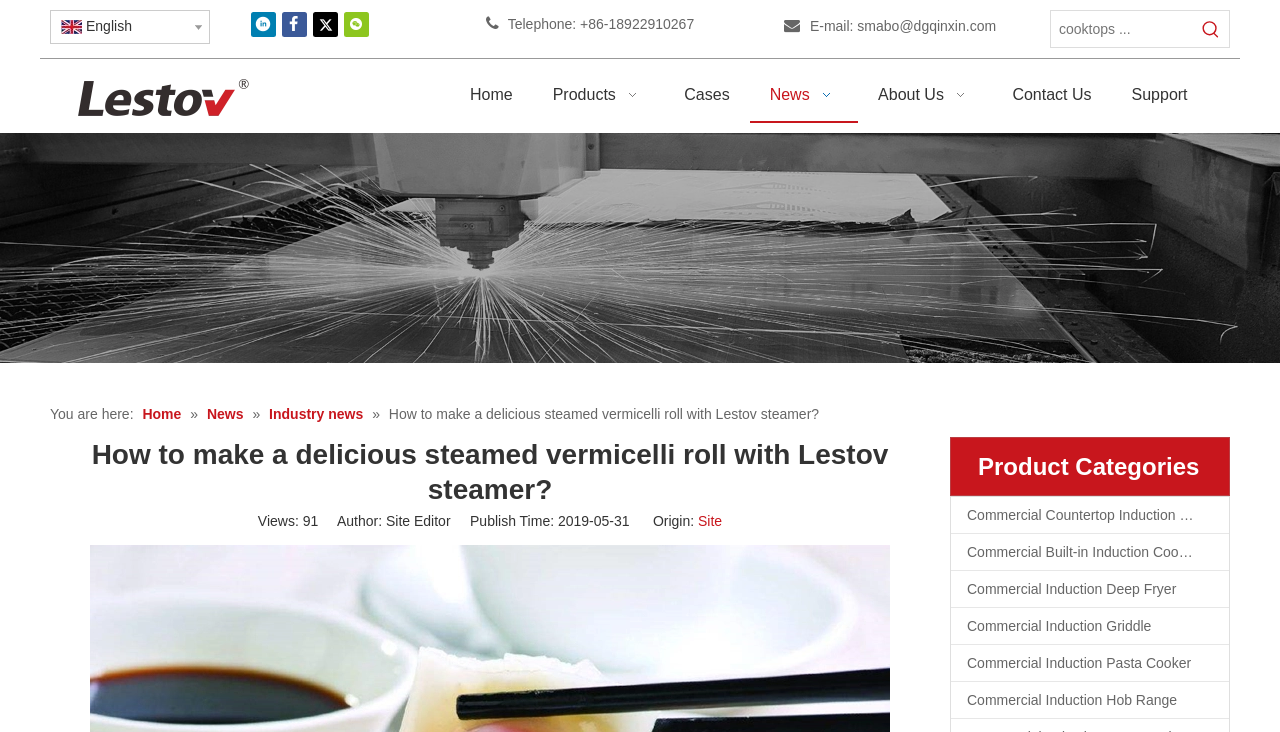Specify the bounding box coordinates of the area that needs to be clicked to achieve the following instruction: "Click the Facebook link".

[0.22, 0.015, 0.24, 0.05]